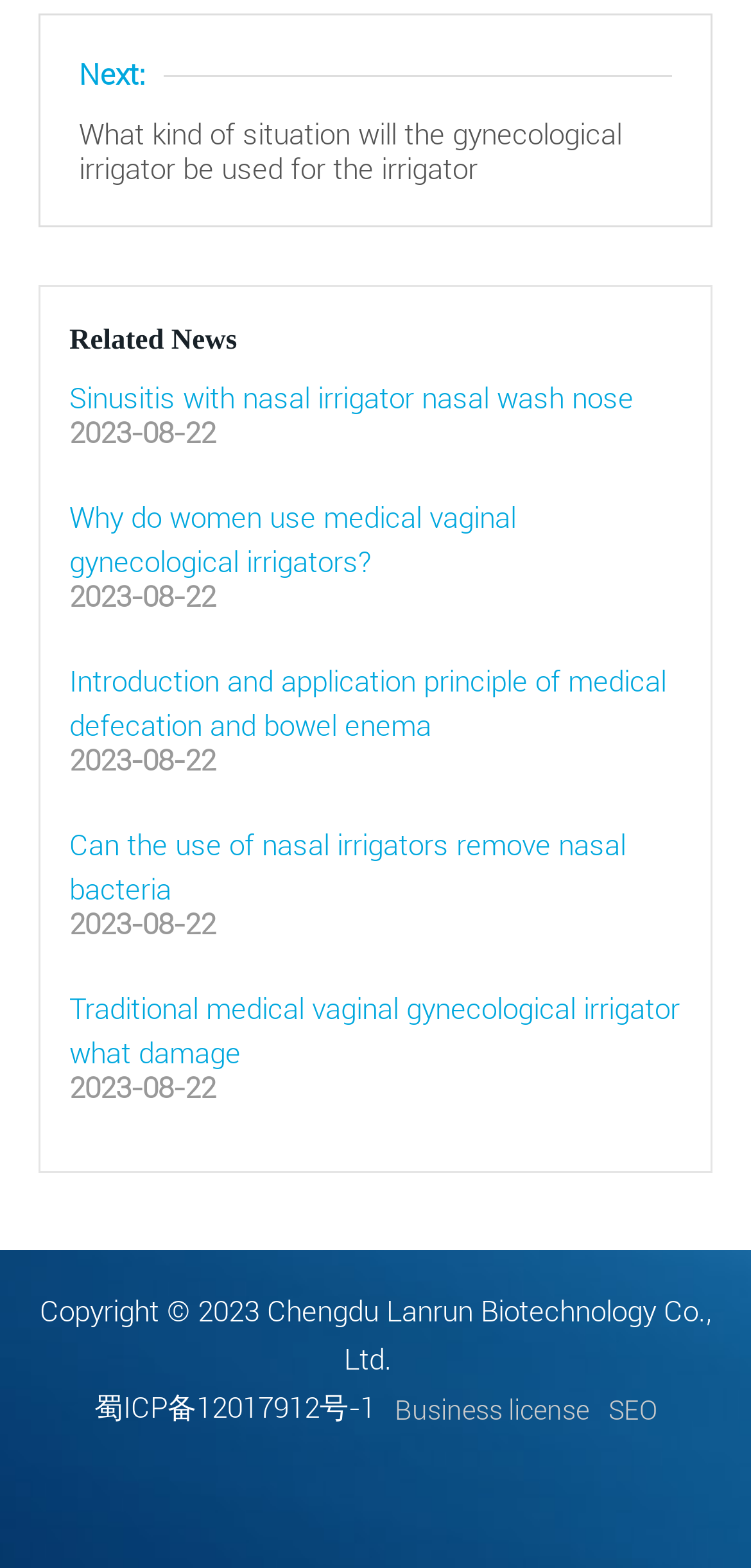Specify the bounding box coordinates of the area that needs to be clicked to achieve the following instruction: "Read 'Why do women use medical vaginal gynecological irrigators?'".

[0.092, 0.32, 0.687, 0.37]